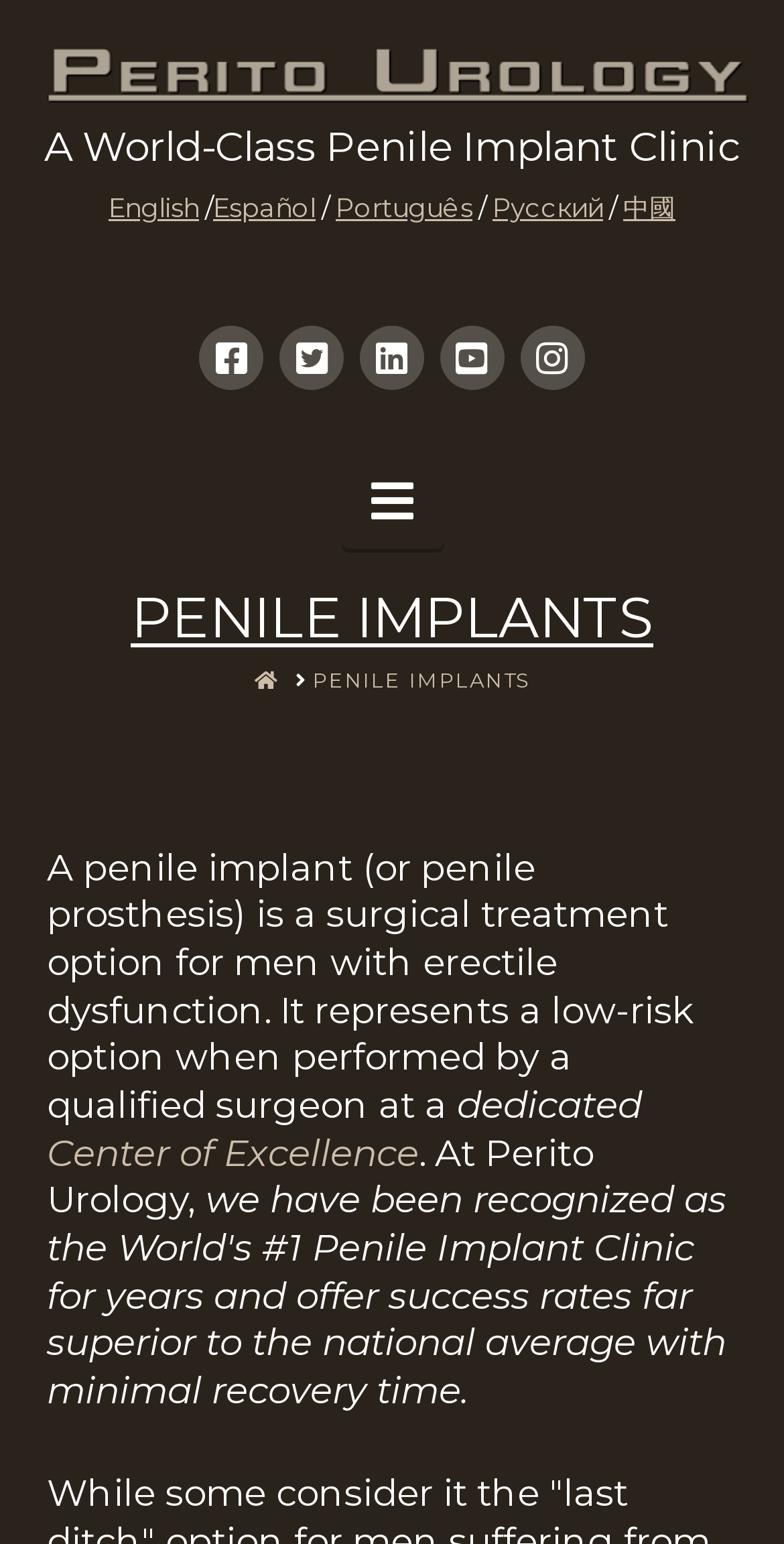Kindly determine the bounding box coordinates for the clickable area to achieve the given instruction: "Open Facebook page".

[0.255, 0.211, 0.337, 0.253]